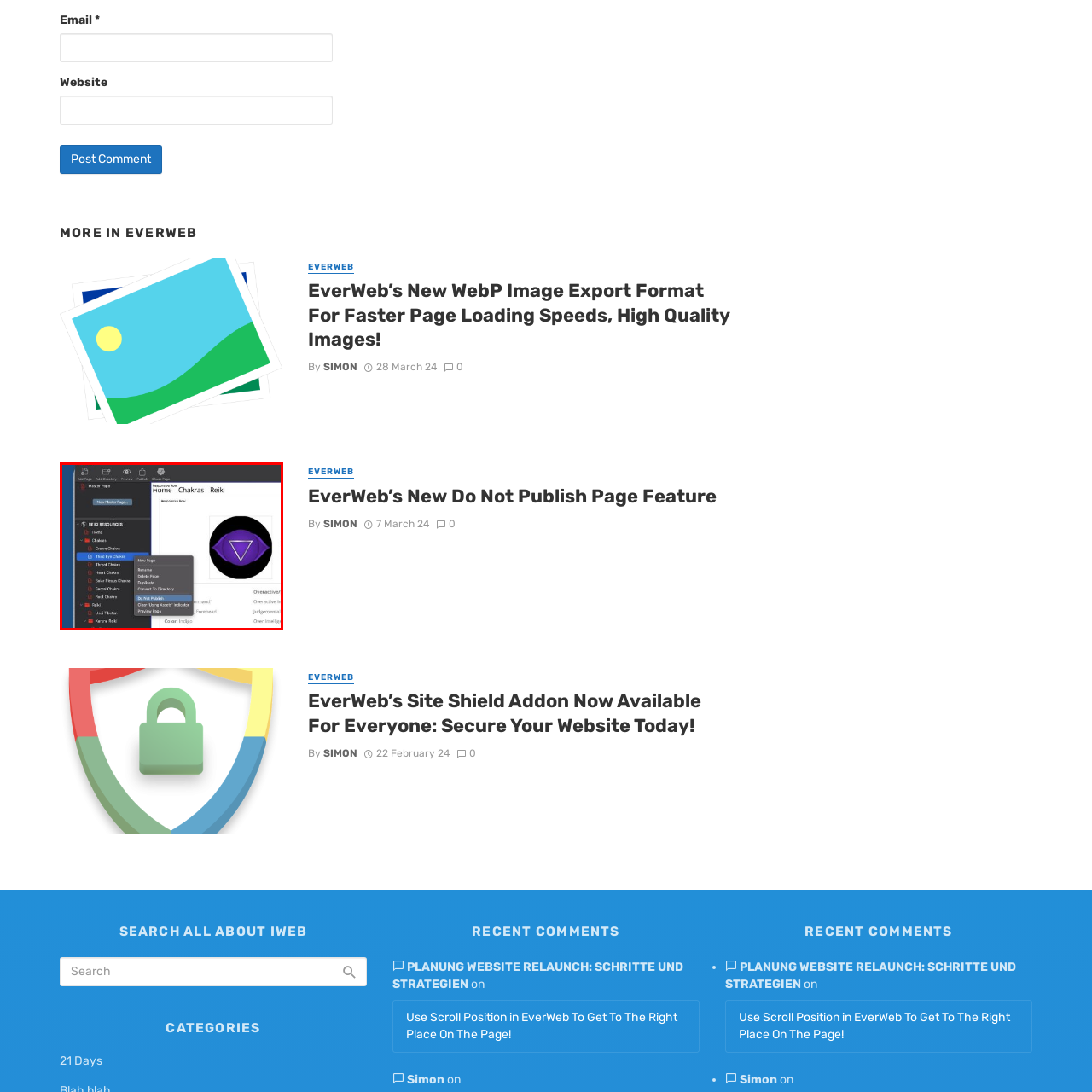Please provide a comprehensive description of the image highlighted by the red bounding box.

The image depicts a user interface from a website management application, specifically focused on managing pages related to "Chakras" and "Reiki." The interface prominently features a dark-themed navigation menu on the left, with labels like "Home," "Chakras," and "Reiki" organized in a hierarchical structure. The central section showcases a visual representation, likely an emblem or icon, that symbolizes the "Third Eye Chakra," highlighted with a purple triangle and surrounding circle which suggests its spiritual significance. 

Beneath this visual, the user is presented with options from a dropdown menu, including actions such as "New Page," "Delete Page," "Duplicate," and an important feature labeled "Do Not Publish." This feature indicates control over the visibility of the page, suggesting the flexibility of managing content before it goes live. The combination of visuals and functional elements within this interface reflects a user-friendly approach to web resource management, emphasizing spiritual themes alongside practical site administration tasks.